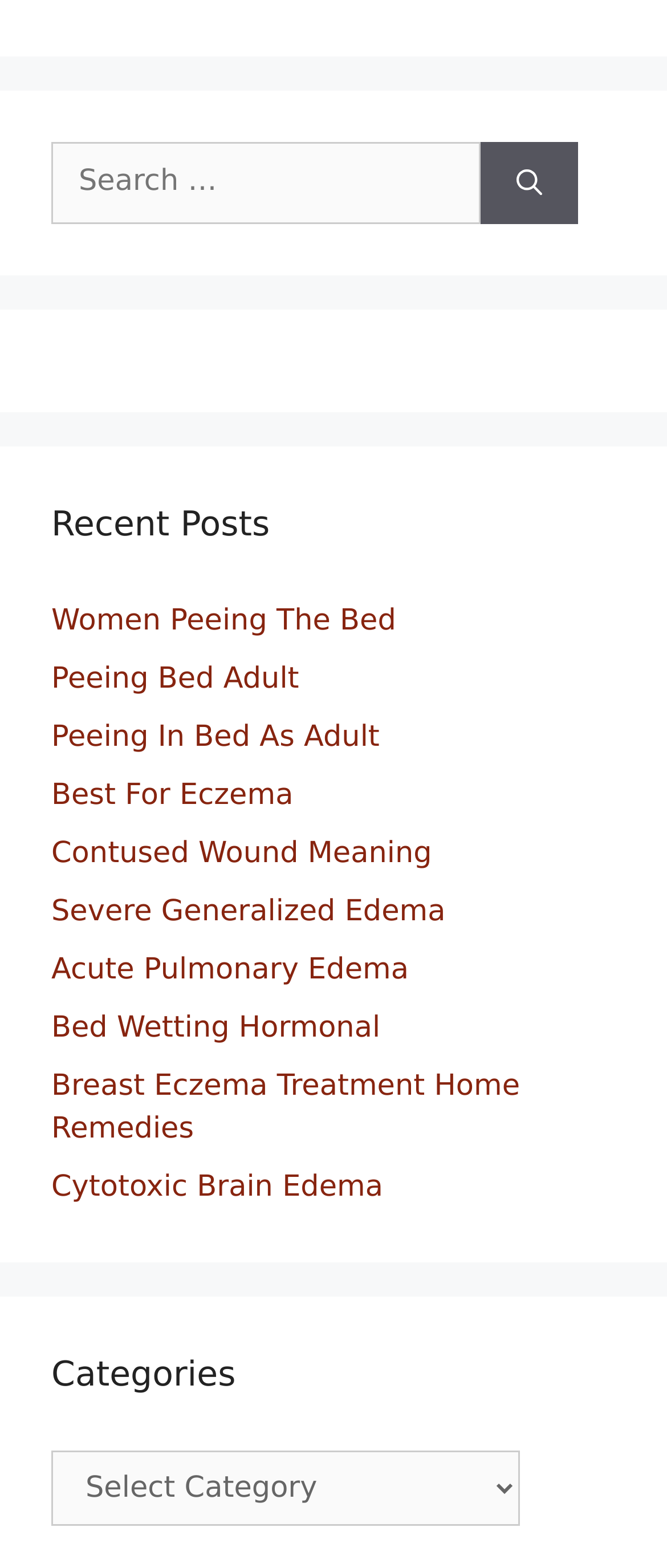Provide a brief response to the question using a single word or phrase: 
What type of content is listed under 'Recent Posts'?

Health-related topics